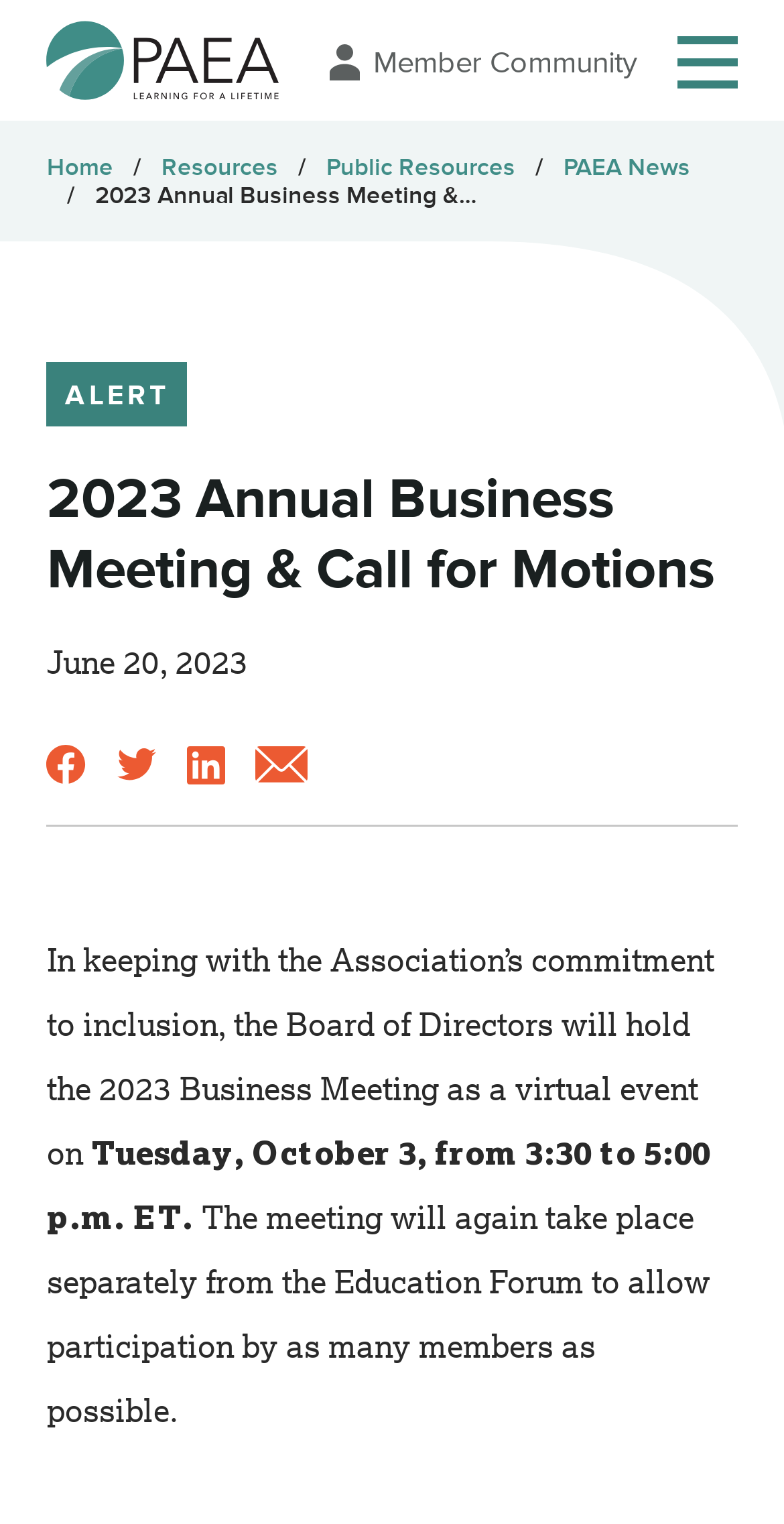What is the date of the 2023 Business Meeting?
Refer to the image and provide a concise answer in one word or phrase.

October 3